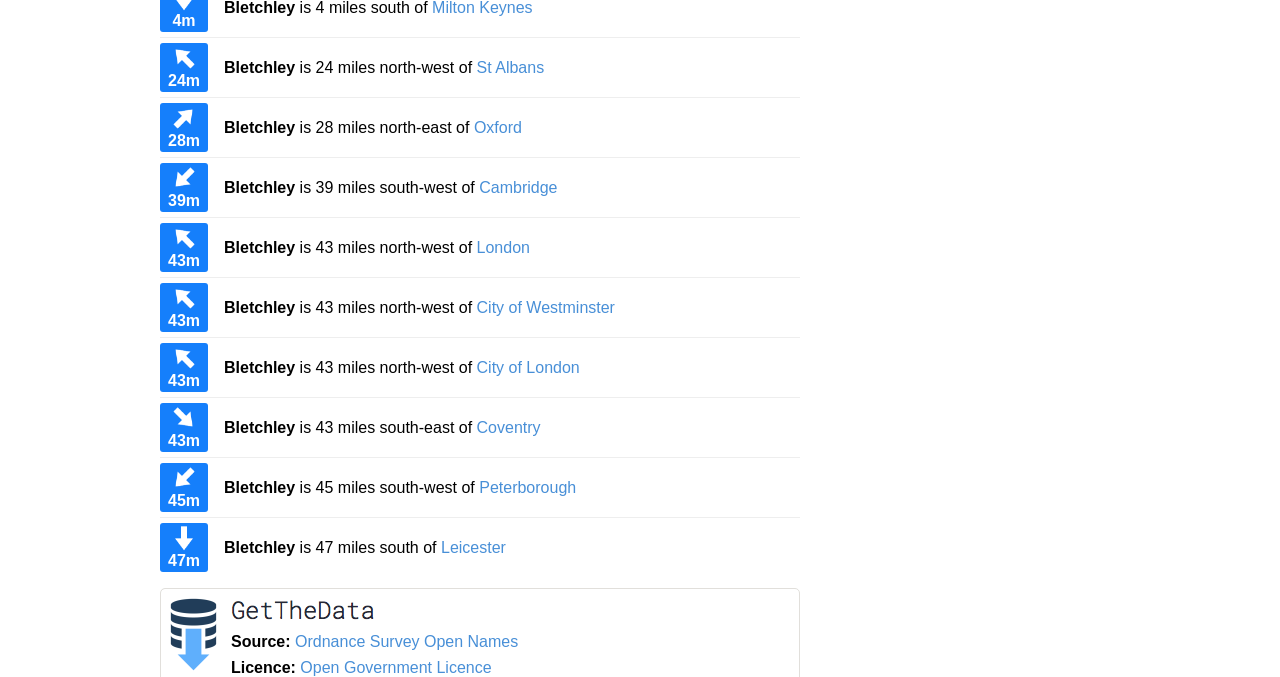How far is Bletchley from Oxford?
Please provide a full and detailed response to the question.

I found the answer by looking at the text 'Bletchley is 28 miles north-east of Oxford' which indicates the distance from Oxford to Bletchley.